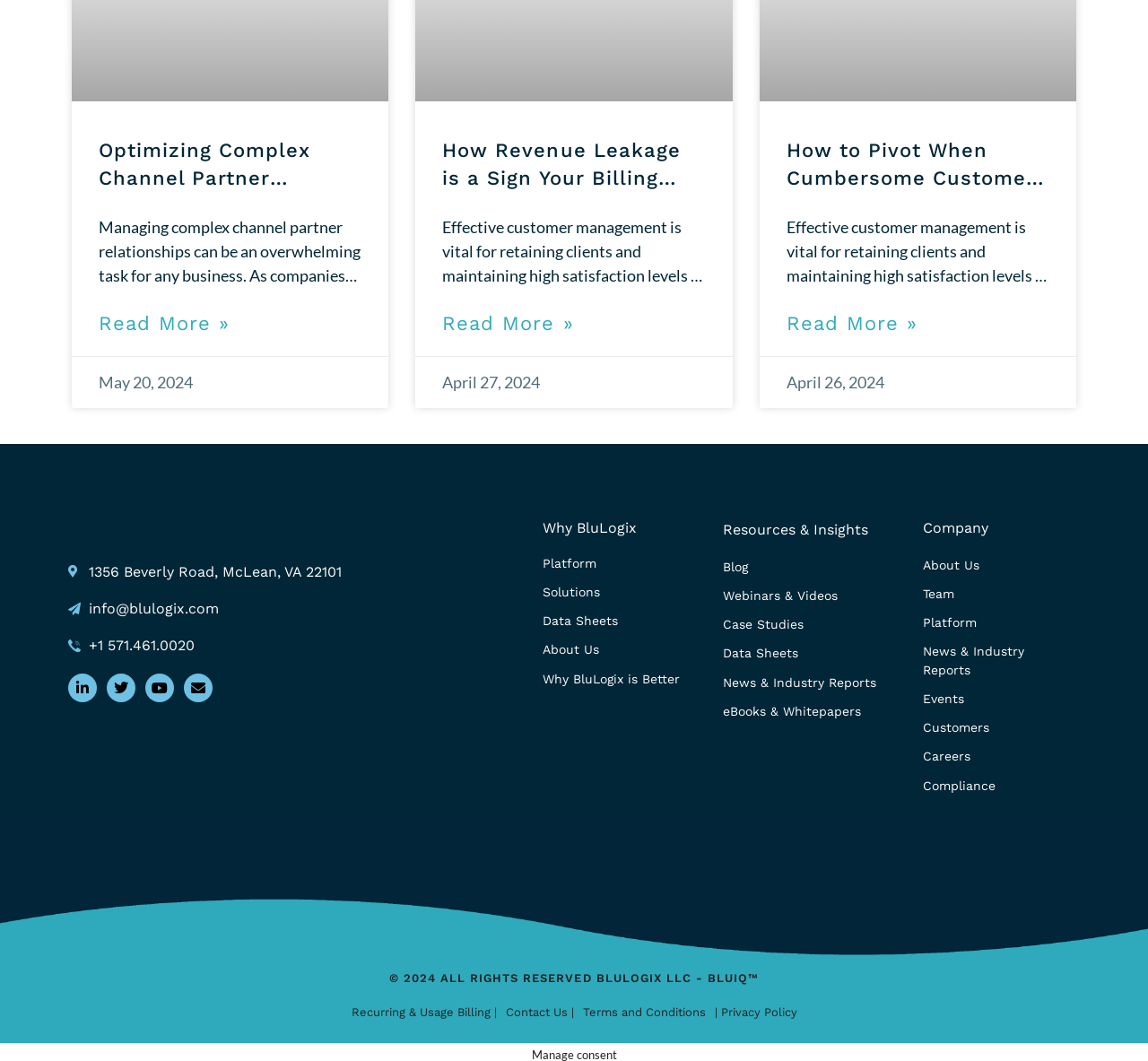Could you locate the bounding box coordinates for the section that should be clicked to accomplish this task: "Contact BluLogix via email".

[0.059, 0.564, 0.457, 0.583]